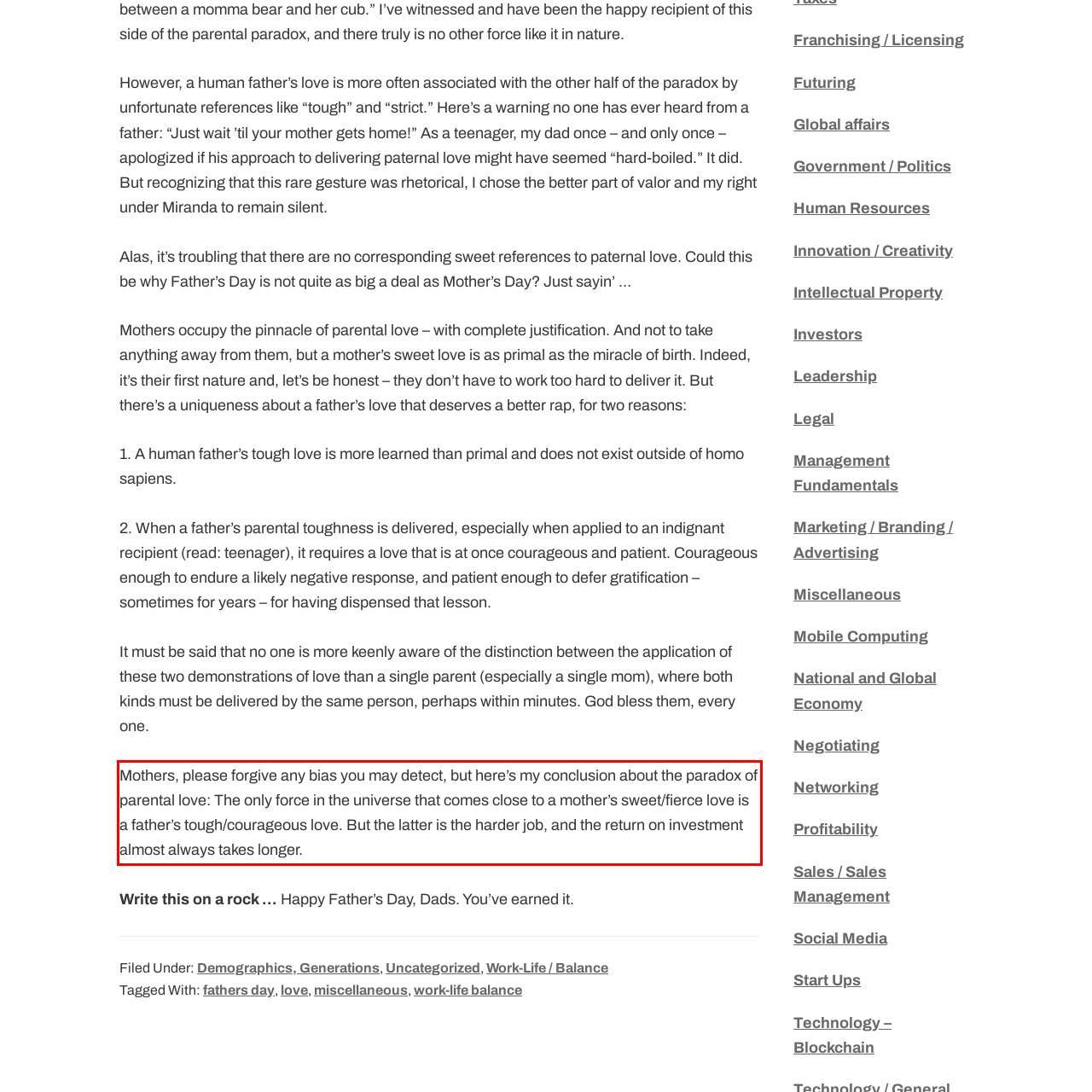Please perform OCR on the UI element surrounded by the red bounding box in the given webpage screenshot and extract its text content.

Mothers, please forgive any bias you may detect, but here’s my conclusion about the paradox of parental love: The only force in the universe that comes close to a mother’s sweet/fierce love is a father’s tough/courageous love. But the latter is the harder job, and the return on investment almost always takes longer.